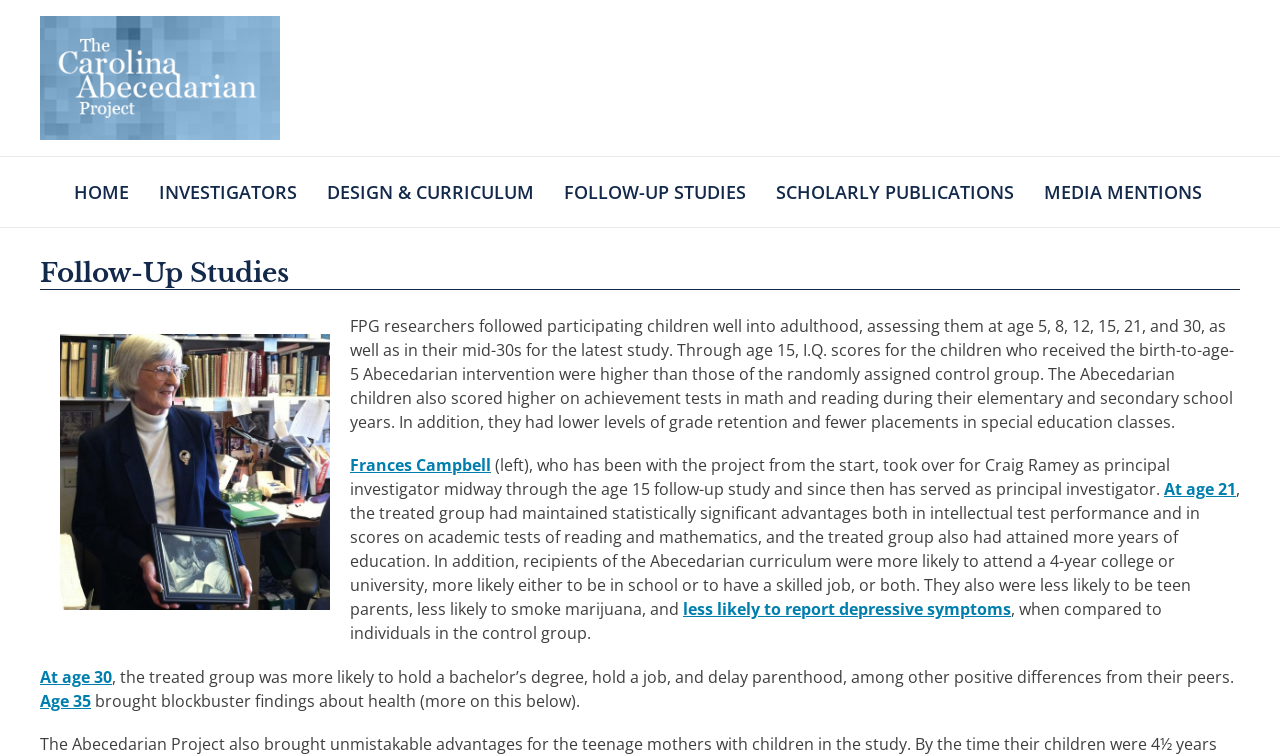Using the webpage screenshot, find the UI element described by Investigators. Provide the bounding box coordinates in the format (top-left x, top-left y, bottom-right x, bottom-right y), ensuring all values are floating point numbers between 0 and 1.

[0.112, 0.237, 0.243, 0.269]